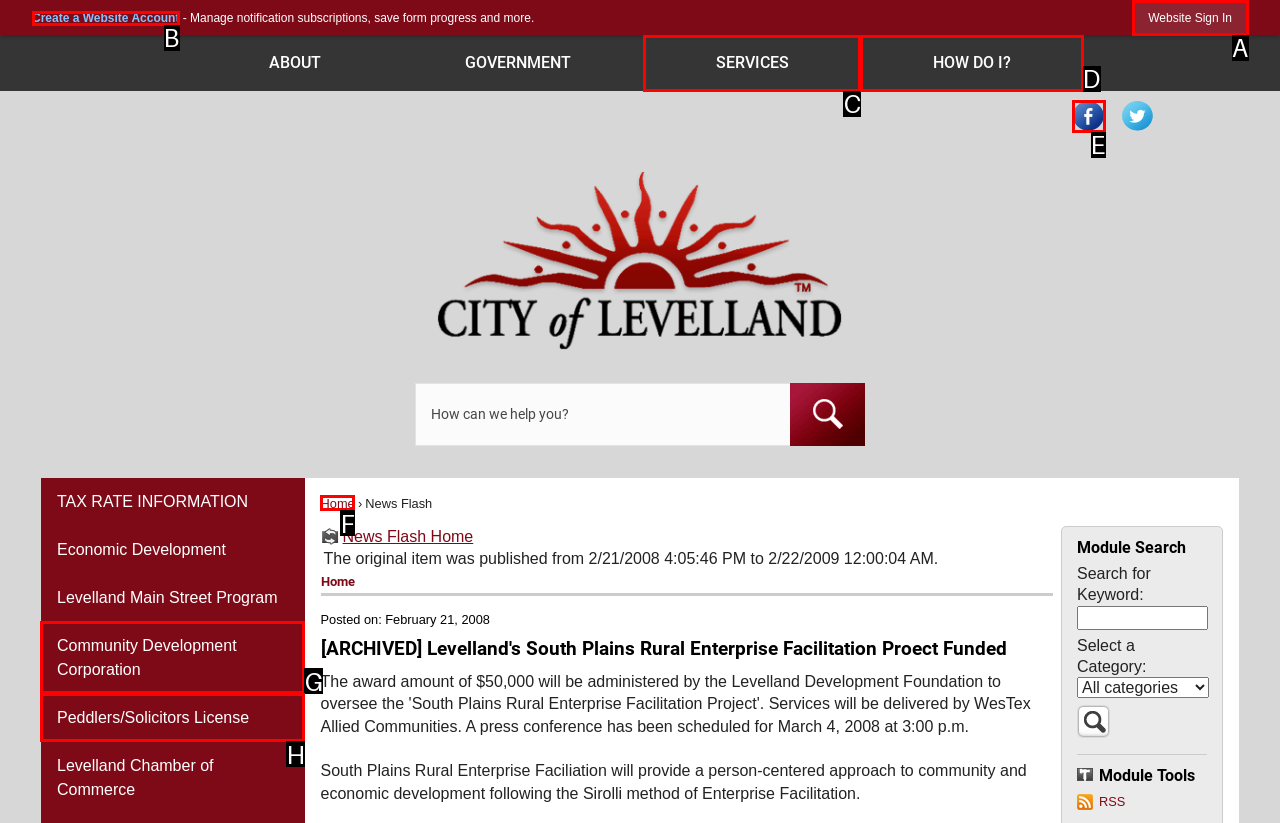Tell me which one HTML element best matches the description: How Do I? Answer with the option's letter from the given choices directly.

D